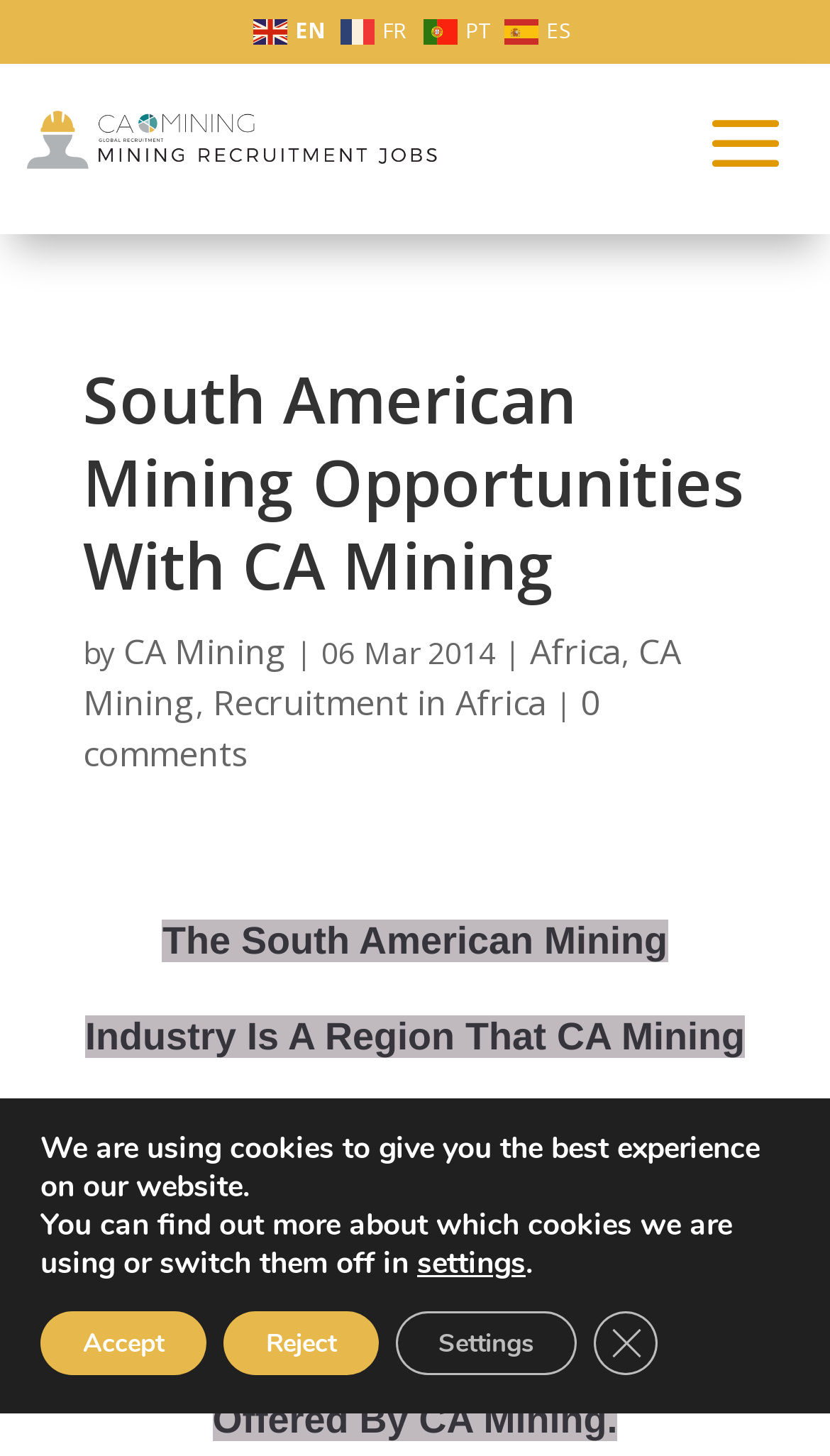Determine the bounding box coordinates of the area to click in order to meet this instruction: "View South American Mining Opportunities".

[0.1, 0.246, 0.9, 0.431]